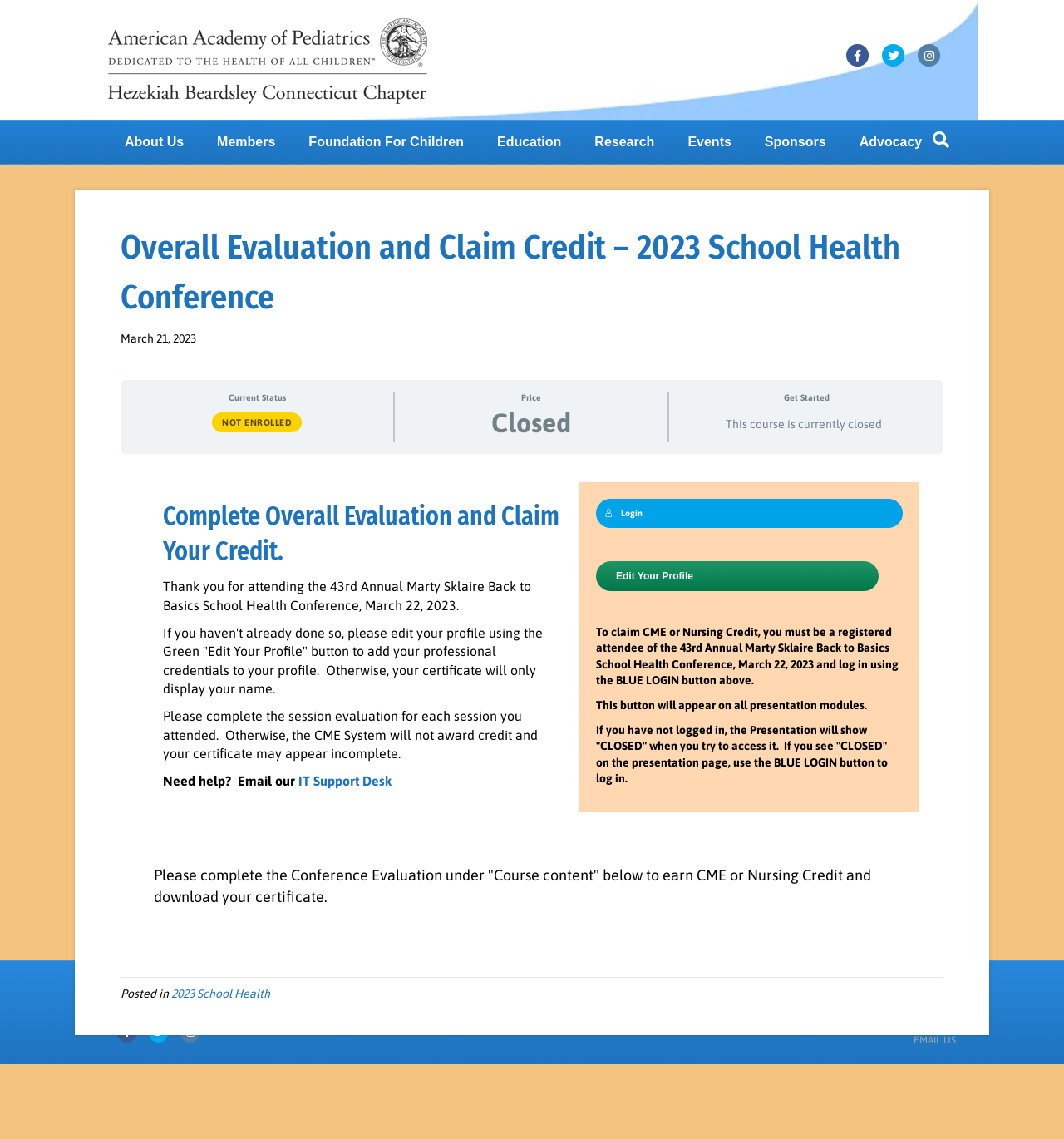What is the contact phone number of the organization?
We need a detailed and meticulous answer to the question.

I found the answer by looking at the footer section of the webpage, which displays the contact information, including the phone number 860-525-9738.